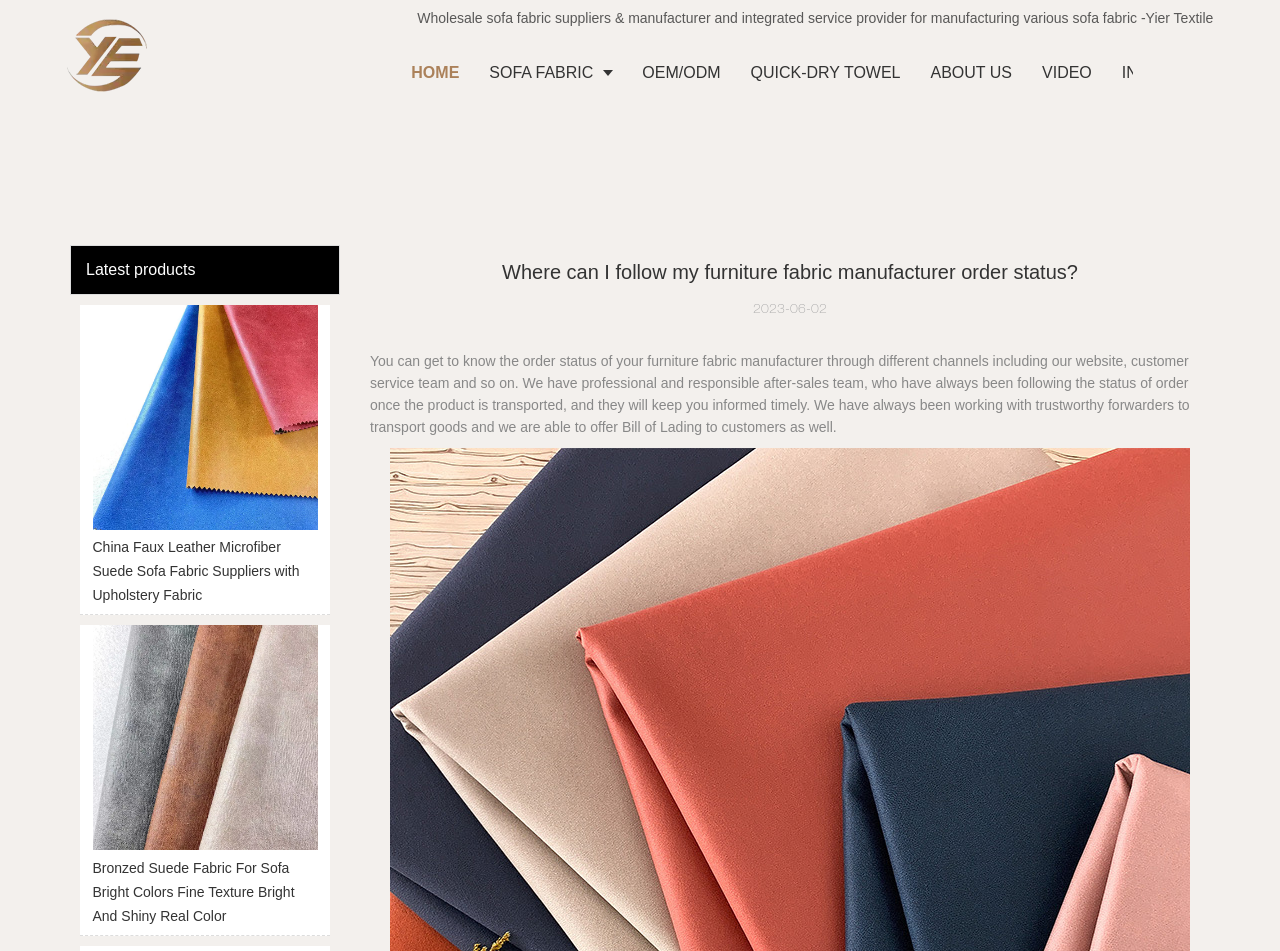Provide a thorough description of the webpage you see.

This webpage is about Yier Textile, a wholesale sofa fabric supplier and manufacturer. At the top, there is a header section with a logo and a navigation menu consisting of seven links: HOME, SOFA FABRIC, OEM/ODM, QUICK-DRY TOWEL, ABOUT US, VIDEO, and INFO CENTER. 

Below the header, there is a large banner with a brief introduction to Yier Textile, describing the company as a wholesale sofa fabric supplier and manufacturer. 

On the left side, there is a section showcasing the latest products, with two product links: China Faux Leather Microfiber Suede Sofa Fabric Suppliers with Upholstery Fabric and Bronzed Suede Fabric For Sofa Bright Colors Fine Texture Bright And Shiny Real Color. Each product link has a corresponding image. 

On the right side, there is a section with a title "Where can I follow my furniture fabric manufacturer order status?" and a date "2023-06-02" below it. The main content of this section explains that customers can track their order status through various channels, including the website, customer service team, and more. The company has a professional after-sales team that follows up on orders and keeps customers informed. The team also works with trustworthy forwarders to transport goods and provides a Bill of Lading to customers.